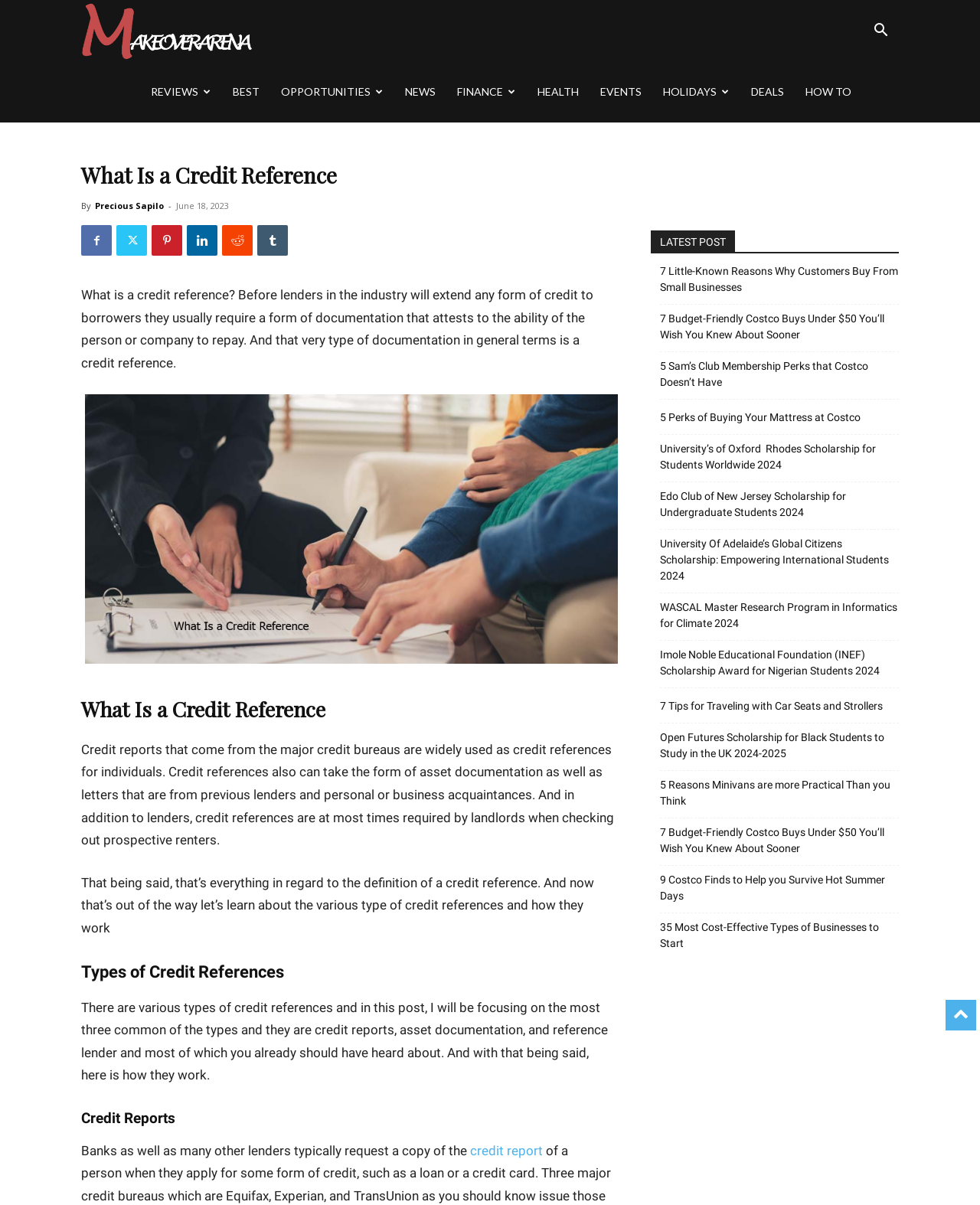Please indicate the bounding box coordinates for the clickable area to complete the following task: "Visit the Makeoverarena homepage". The coordinates should be specified as four float numbers between 0 and 1, i.e., [left, top, right, bottom].

[0.083, 0.019, 0.257, 0.031]